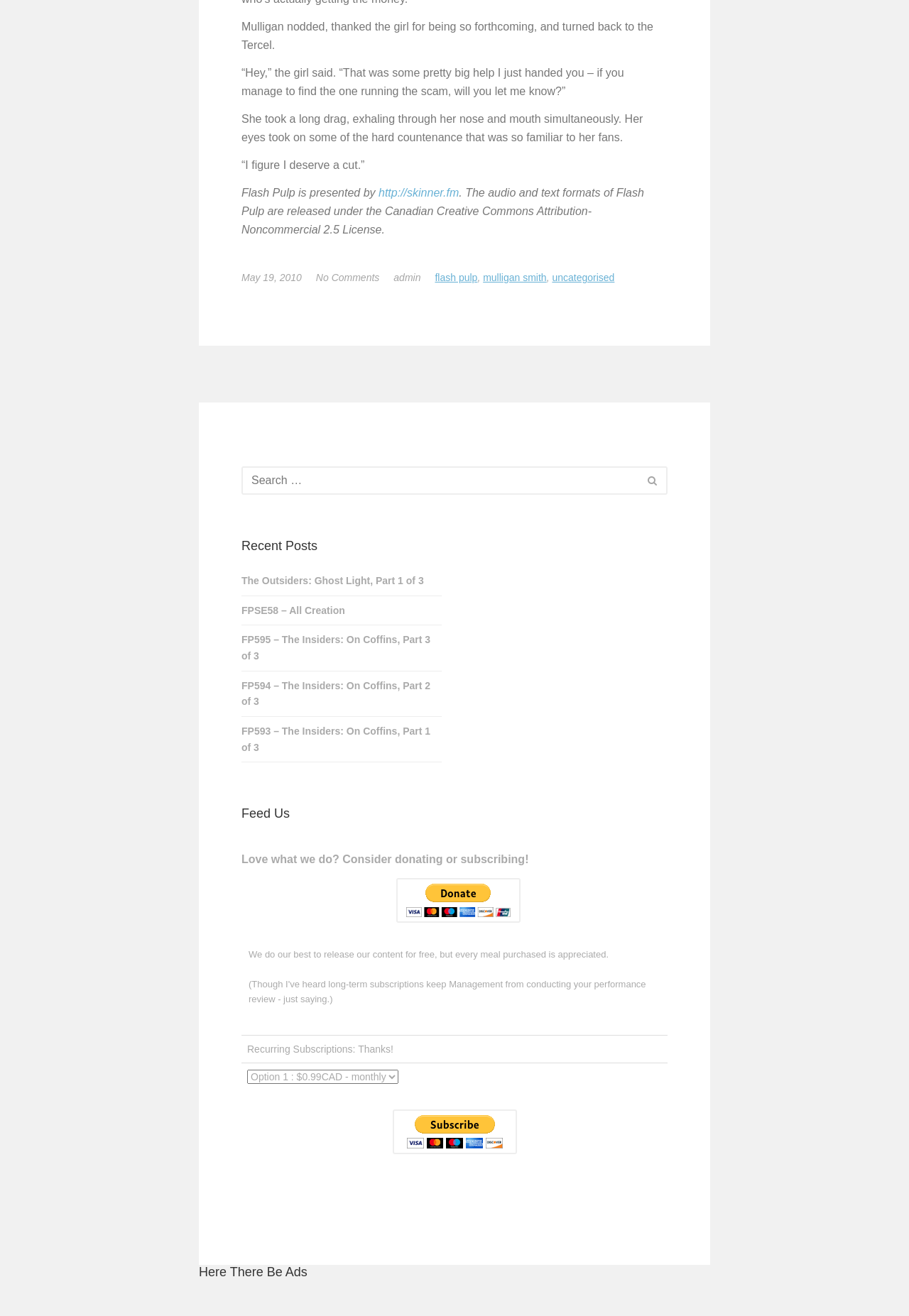Specify the bounding box coordinates of the region I need to click to perform the following instruction: "Read the recent post 'The Outsiders: Ghost Light, Part 1 of 3'". The coordinates must be four float numbers in the range of 0 to 1, i.e., [left, top, right, bottom].

[0.266, 0.431, 0.486, 0.452]